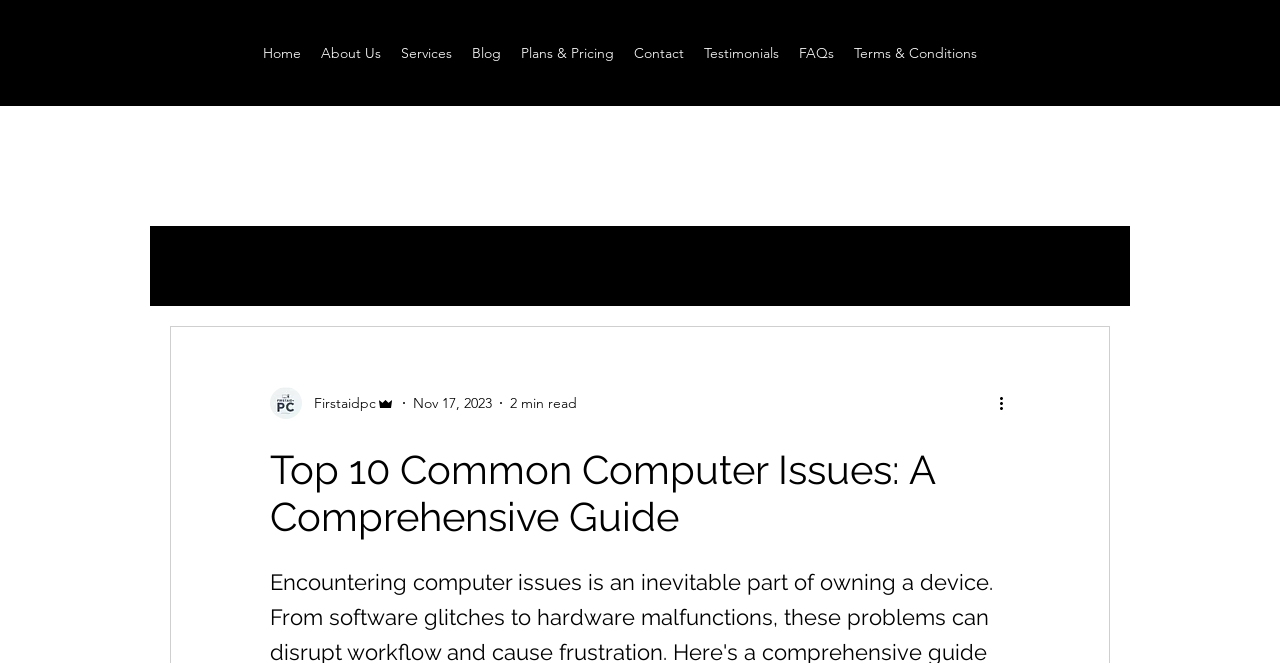Please identify the bounding box coordinates of the element I need to click to follow this instruction: "go to home page".

[0.198, 0.057, 0.243, 0.103]